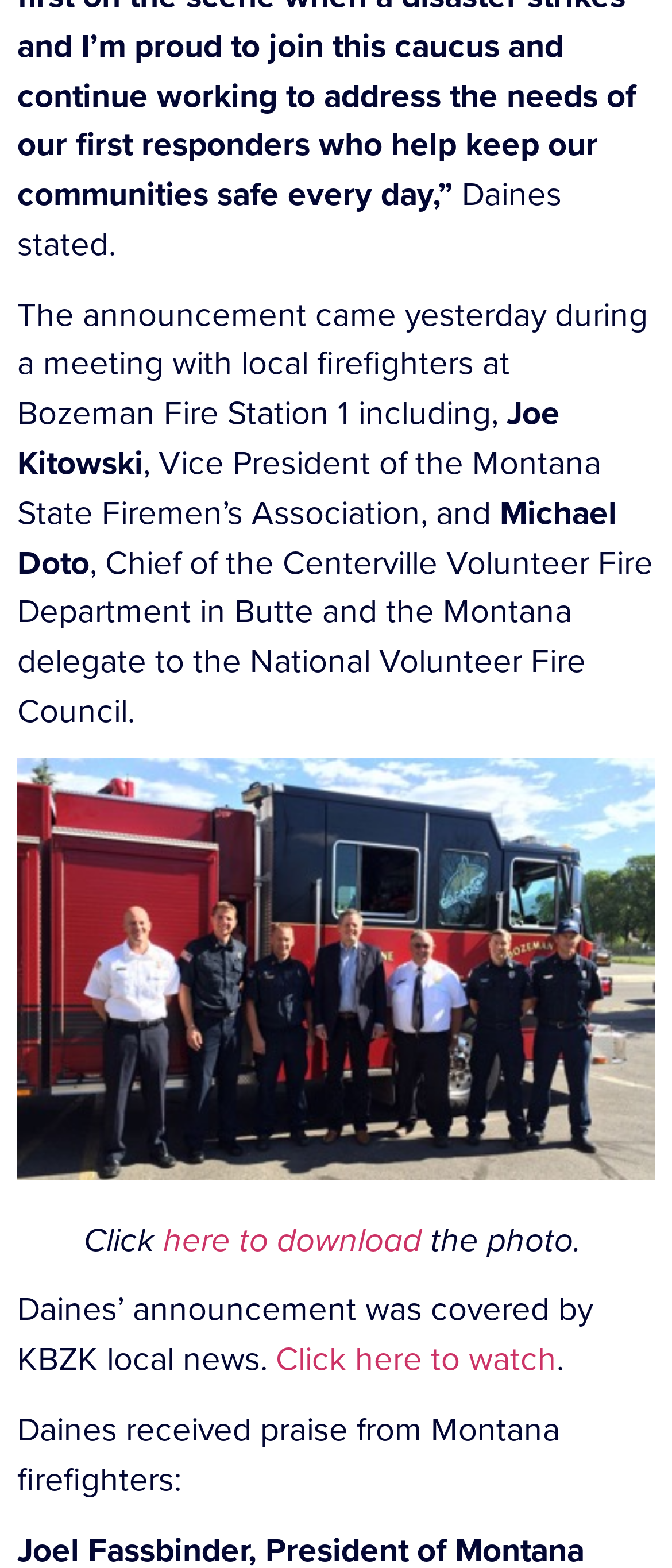Who is Daines?
Provide a detailed answer to the question using information from the image.

Based on the text, Daines is a person who made an announcement, and the webpage is describing the event and the people involved.